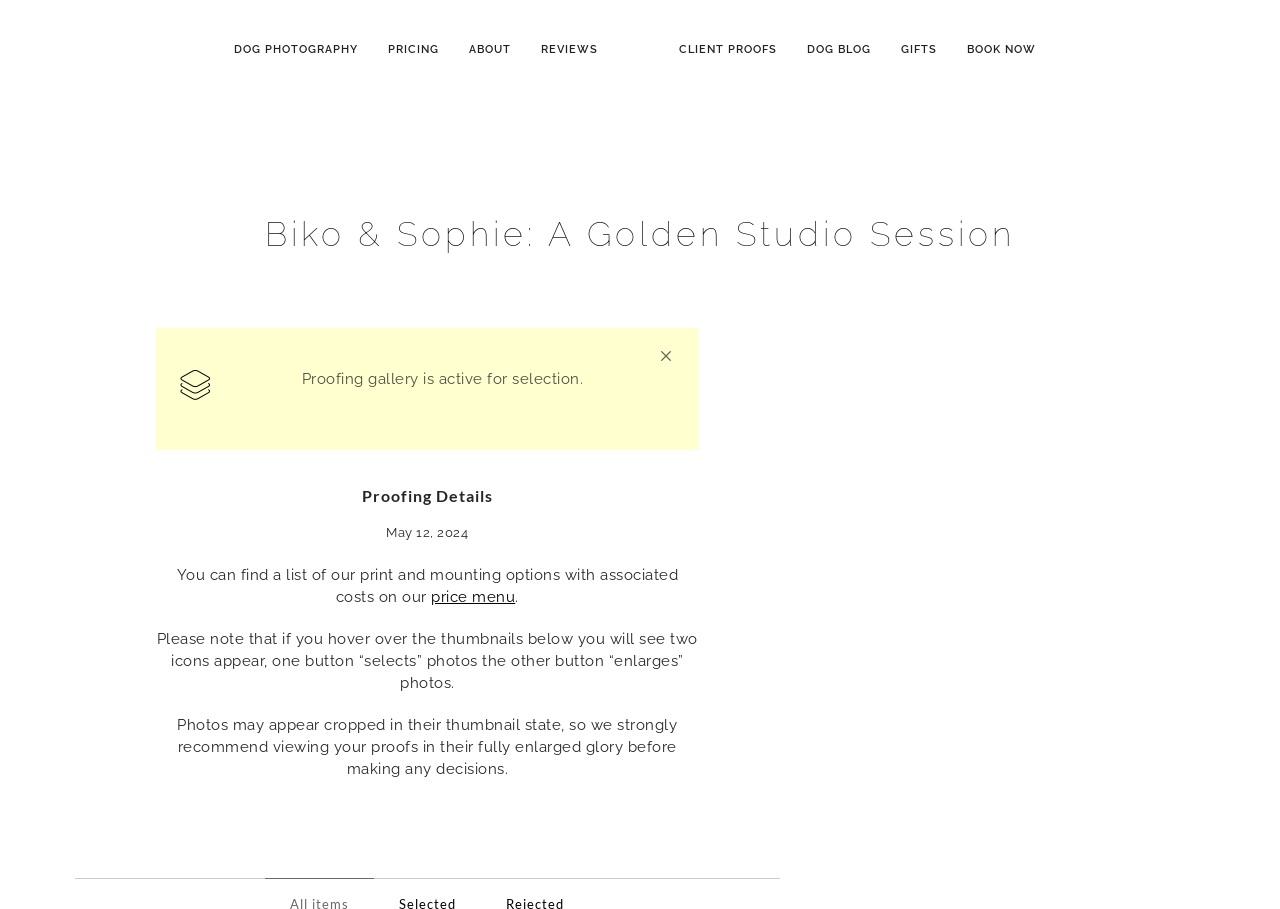Indicate the bounding box coordinates of the clickable region to achieve the following instruction: "View the 'CLIENT PROOFS' page."

[0.53, 0.0, 0.607, 0.11]